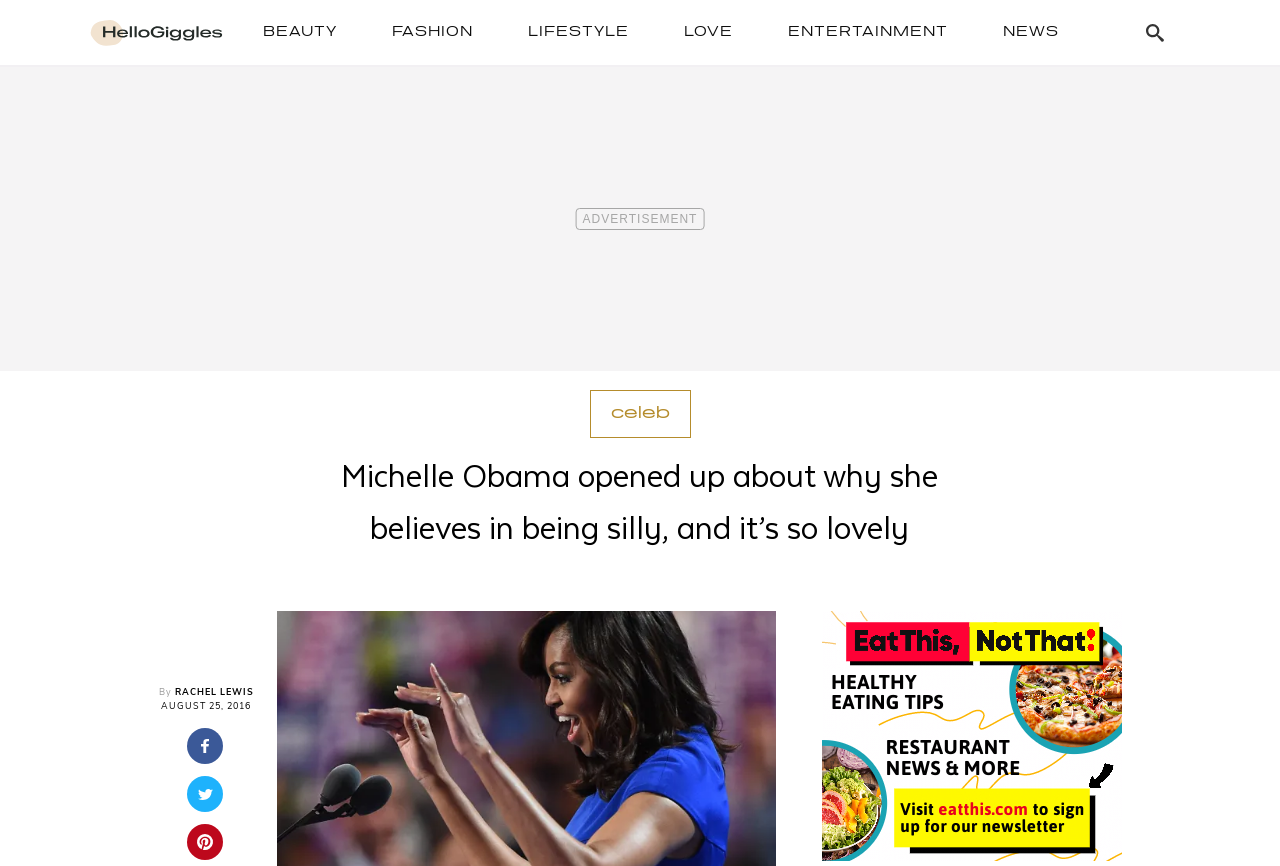When was the article published?
Using the image, respond with a single word or phrase.

AUGUST 25, 2016